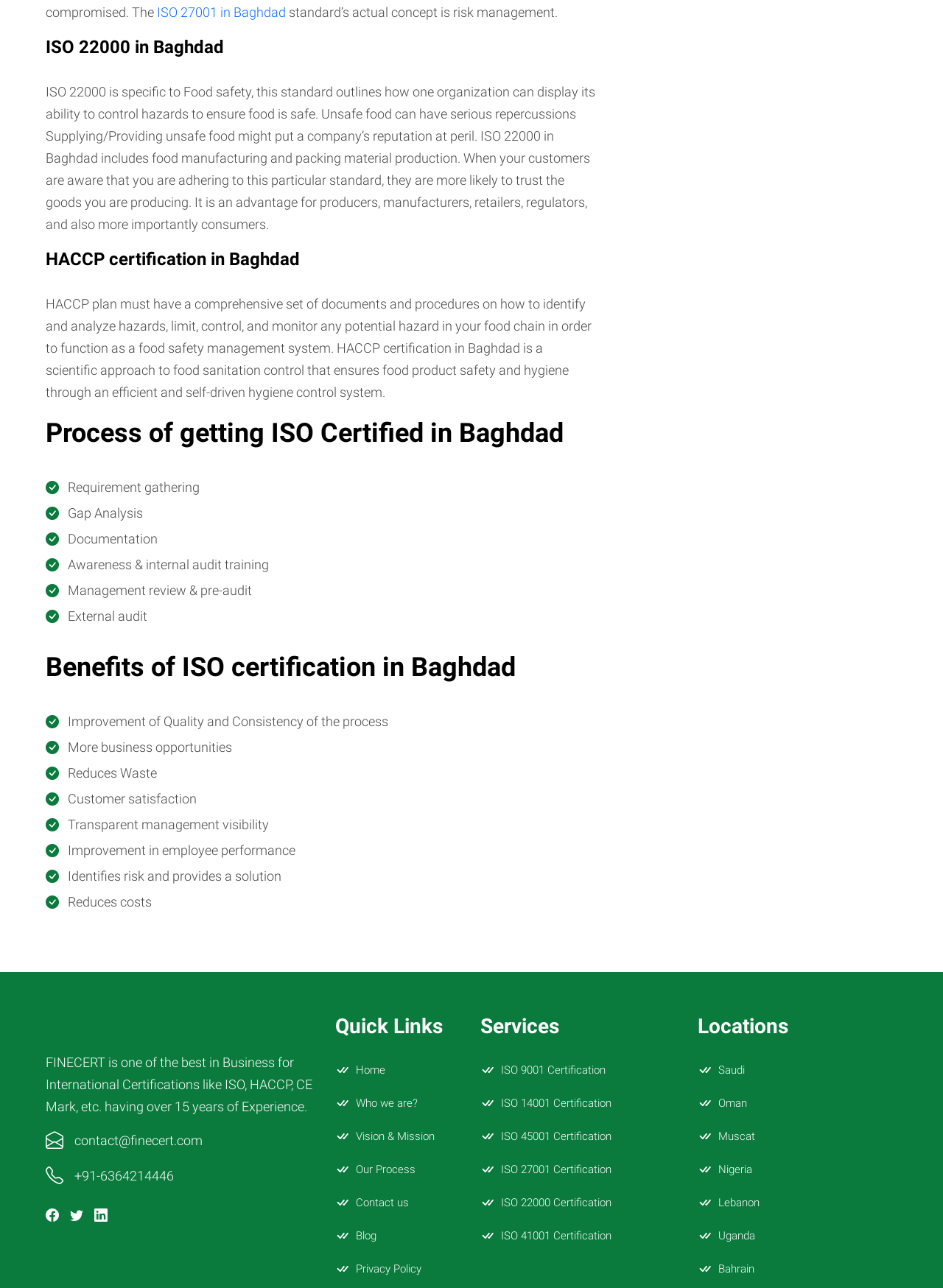Locate the bounding box coordinates of the area you need to click to fulfill this instruction: 'Find out what happens when you drink green tea every day'. The coordinates must be in the form of four float numbers ranging from 0 to 1: [left, top, right, bottom].

None